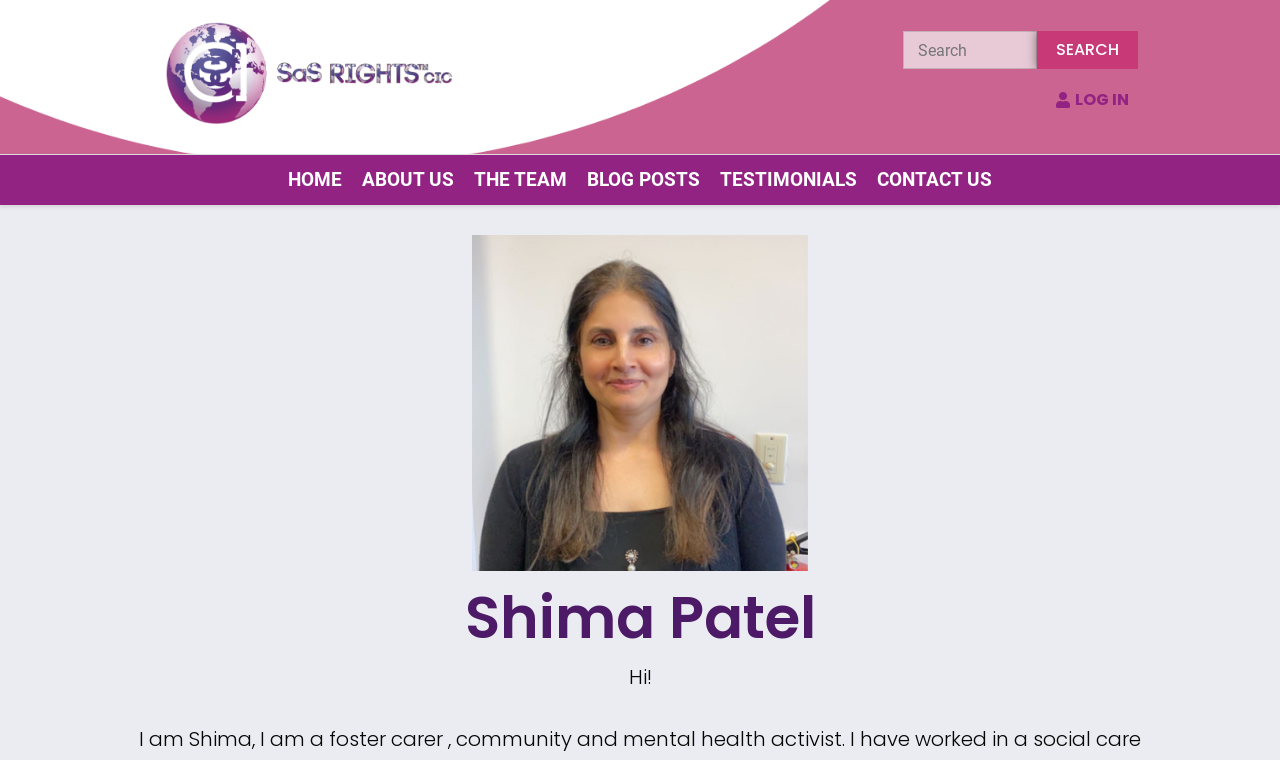Pinpoint the bounding box coordinates of the area that should be clicked to complete the following instruction: "go to the home page". The coordinates must be given as four float numbers between 0 and 1, i.e., [left, top, right, bottom].

[0.217, 0.204, 0.275, 0.27]